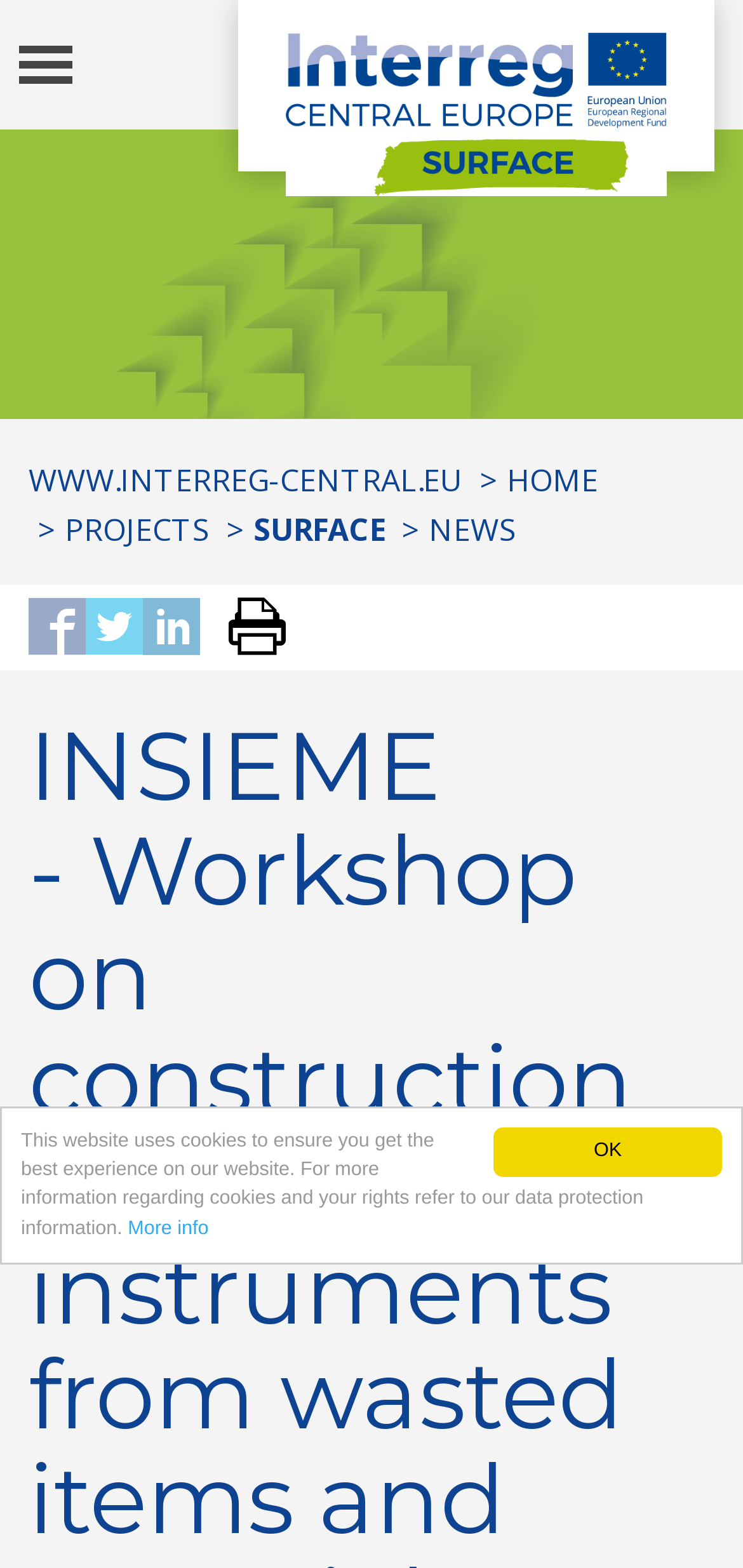What type of content is featured on this website?
We need a detailed and exhaustive answer to the question. Please elaborate.

The presence of links to 'PROJECTS' and 'NEWS' suggests that this website features content related to projects and news in the context of regional cooperation. The website may provide updates, information, and resources on various projects and initiatives in central Europe.